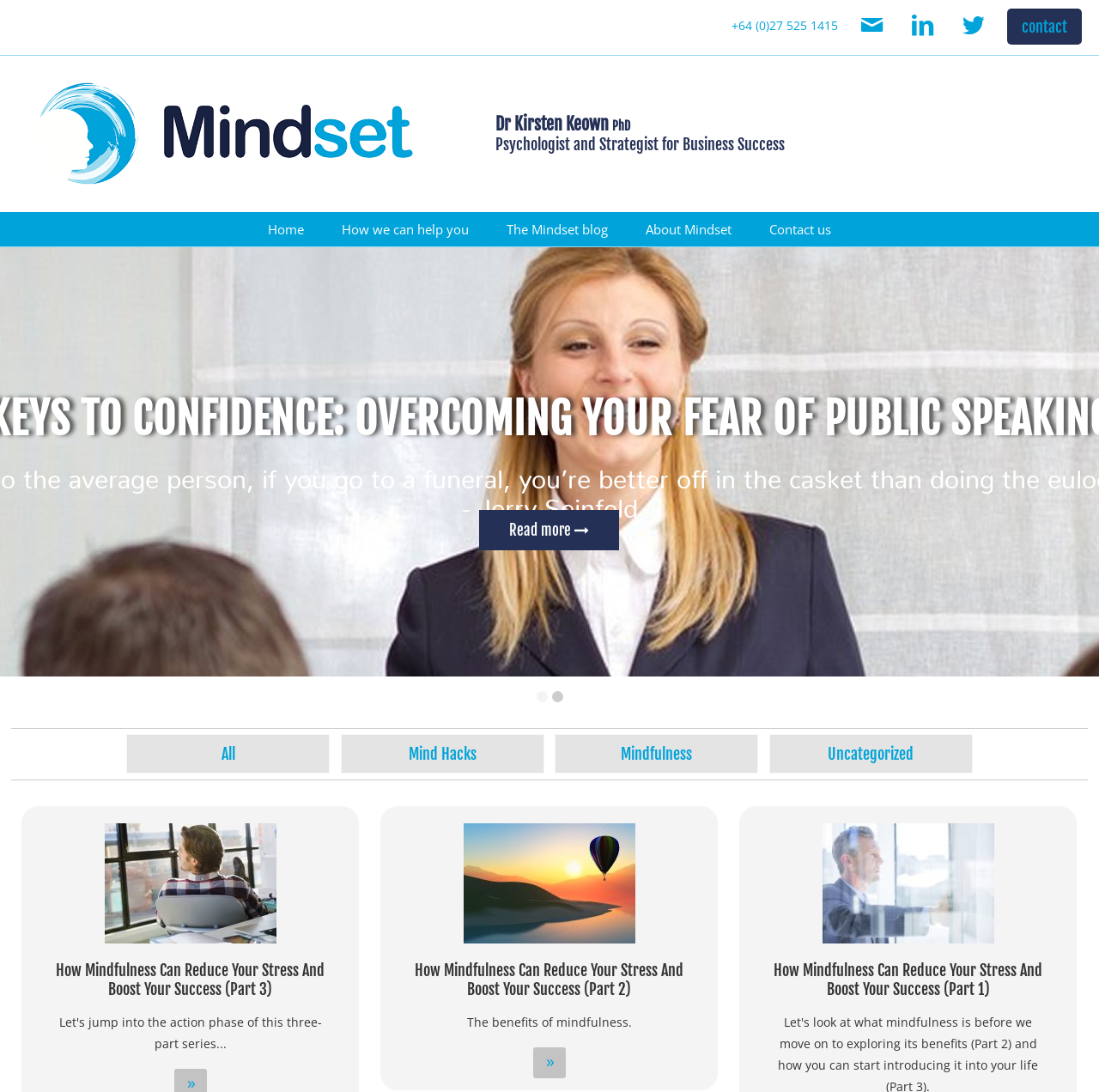What is the profession of Dr Kirsten Keown?
Provide a concise answer using a single word or phrase based on the image.

Psychologist